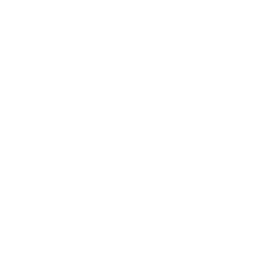Respond to the question below with a concise word or phrase:
What is the scale of the collectible piece?

1/6 scale